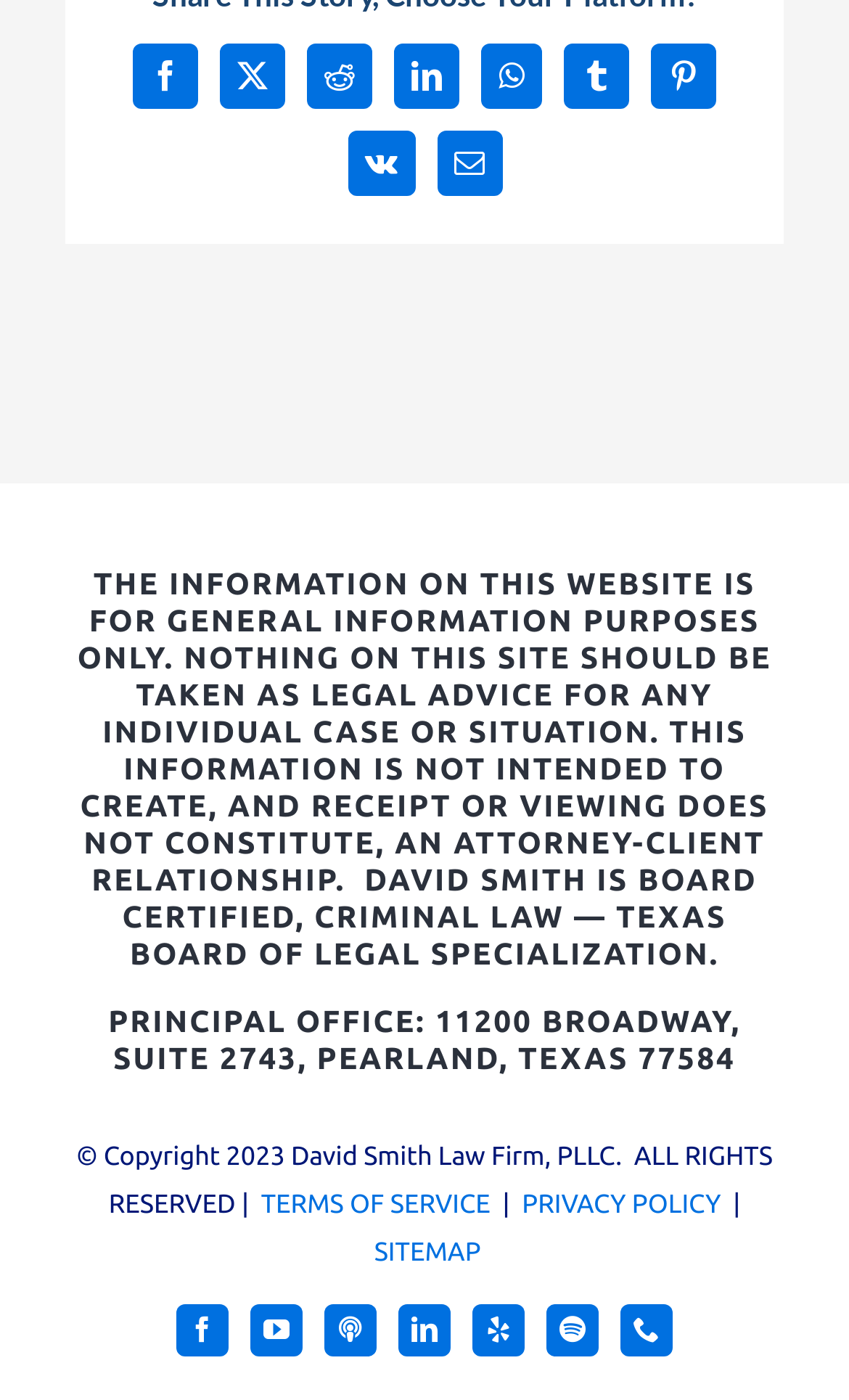Please provide the bounding box coordinate of the region that matches the element description: PRIVACY POLICY. Coordinates should be in the format (top-left x, top-left y, bottom-right x, bottom-right y) and all values should be between 0 and 1.

[0.615, 0.85, 0.849, 0.87]